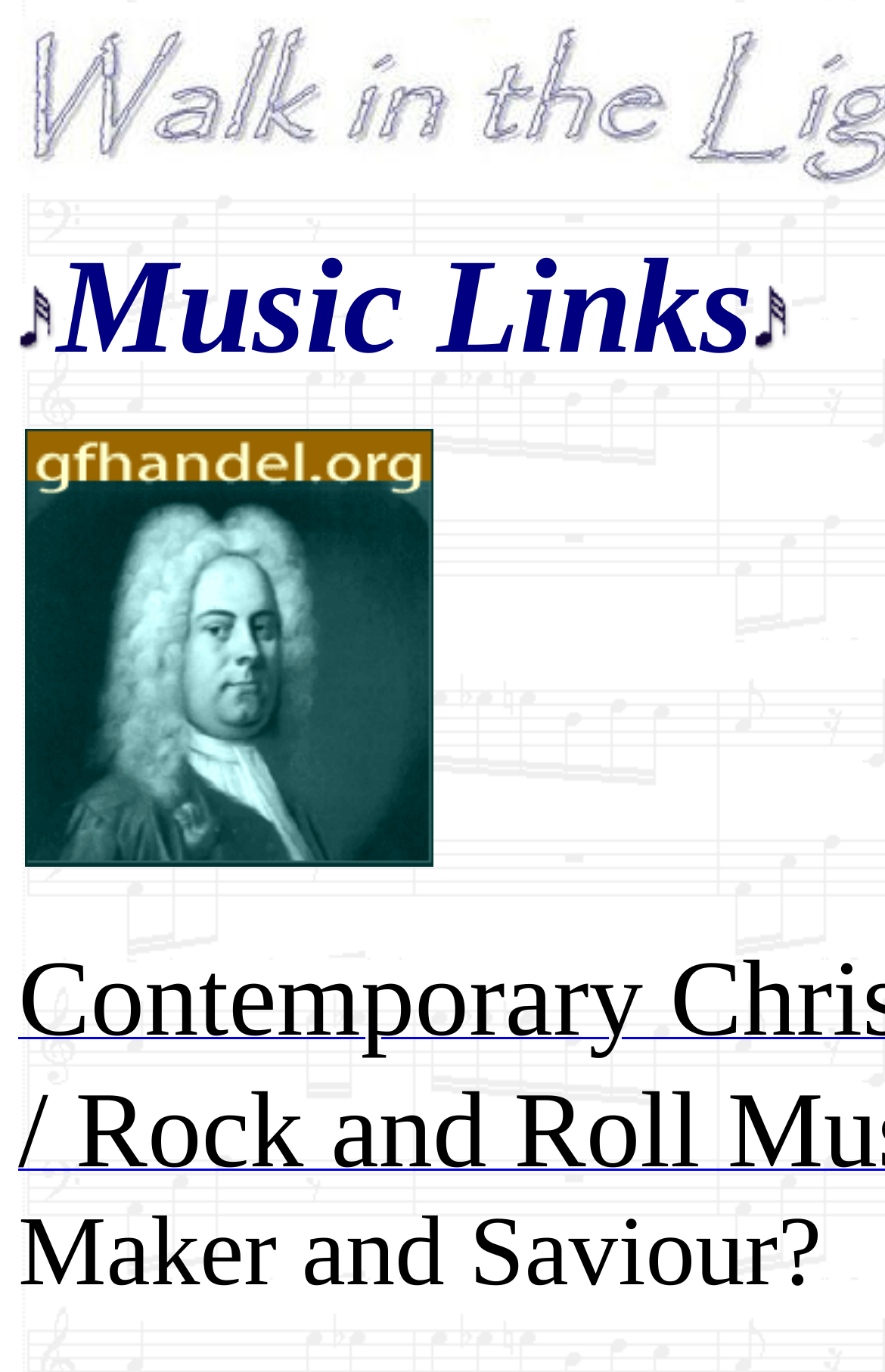How many images are on this webpage?
From the image, respond using a single word or phrase.

3